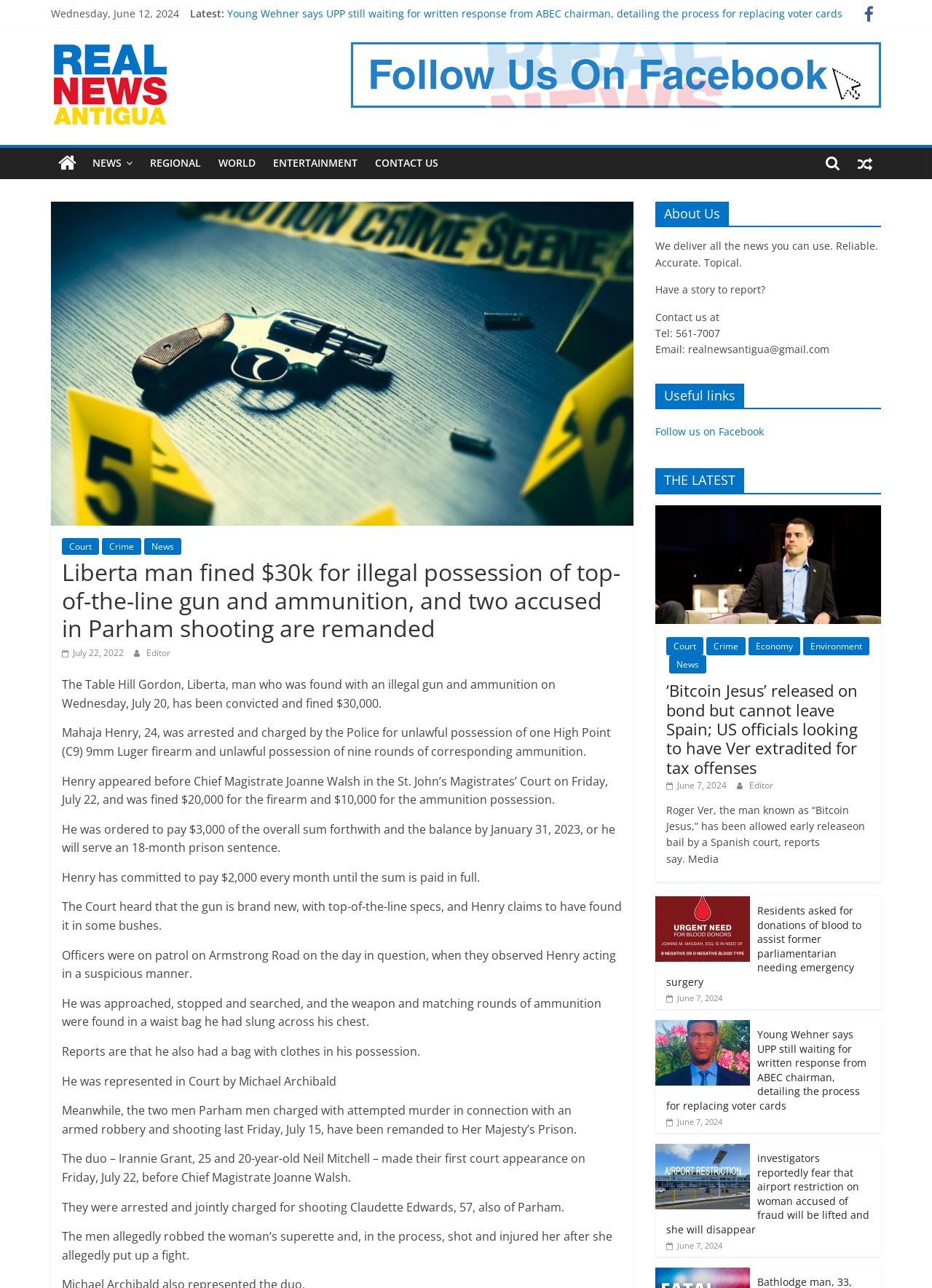What is the category of the news article with the title 'Liberta man fined $30k for illegal possession of top-of-the-line gun and ammunition, and two accused in Parham shooting are remanded'?
From the image, provide a succinct answer in one word or a short phrase.

Court